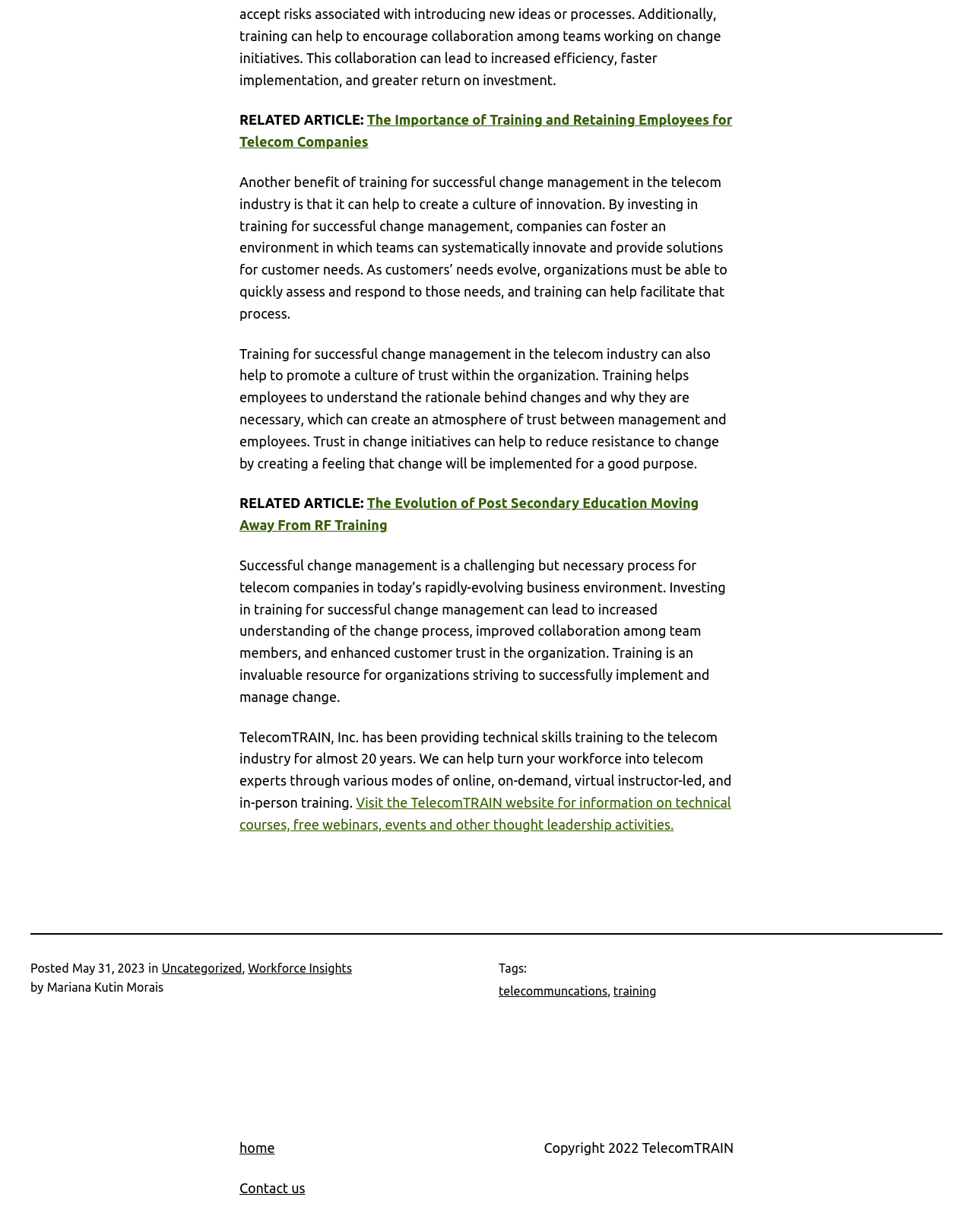Locate and provide the bounding box coordinates for the HTML element that matches this description: "home".

[0.246, 0.925, 0.282, 0.938]